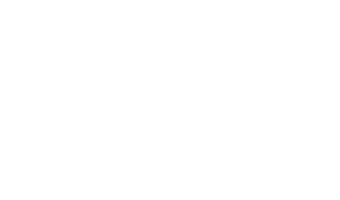What is Bend known for?
Answer the question with a single word or phrase, referring to the image.

Stunning sunsets